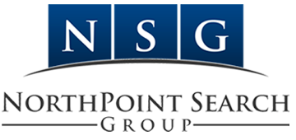Convey a rich and detailed description of the image.

The image showcases the logo of NorthPoint Search Group, prominently displaying the initials "NSG" in a stylized, bold font, complemented by the full name "NorthPoint Search Group" beneath it. The logo features a sleek design with a blue and white color scheme, emphasizing professionalism and reliability, which aligns with the firm's focus on recruitment services. This image is likely associated with a job posting for a Senior Tax Accountant position, highlighting the company’s role in connecting potential candidates with this opportunity.